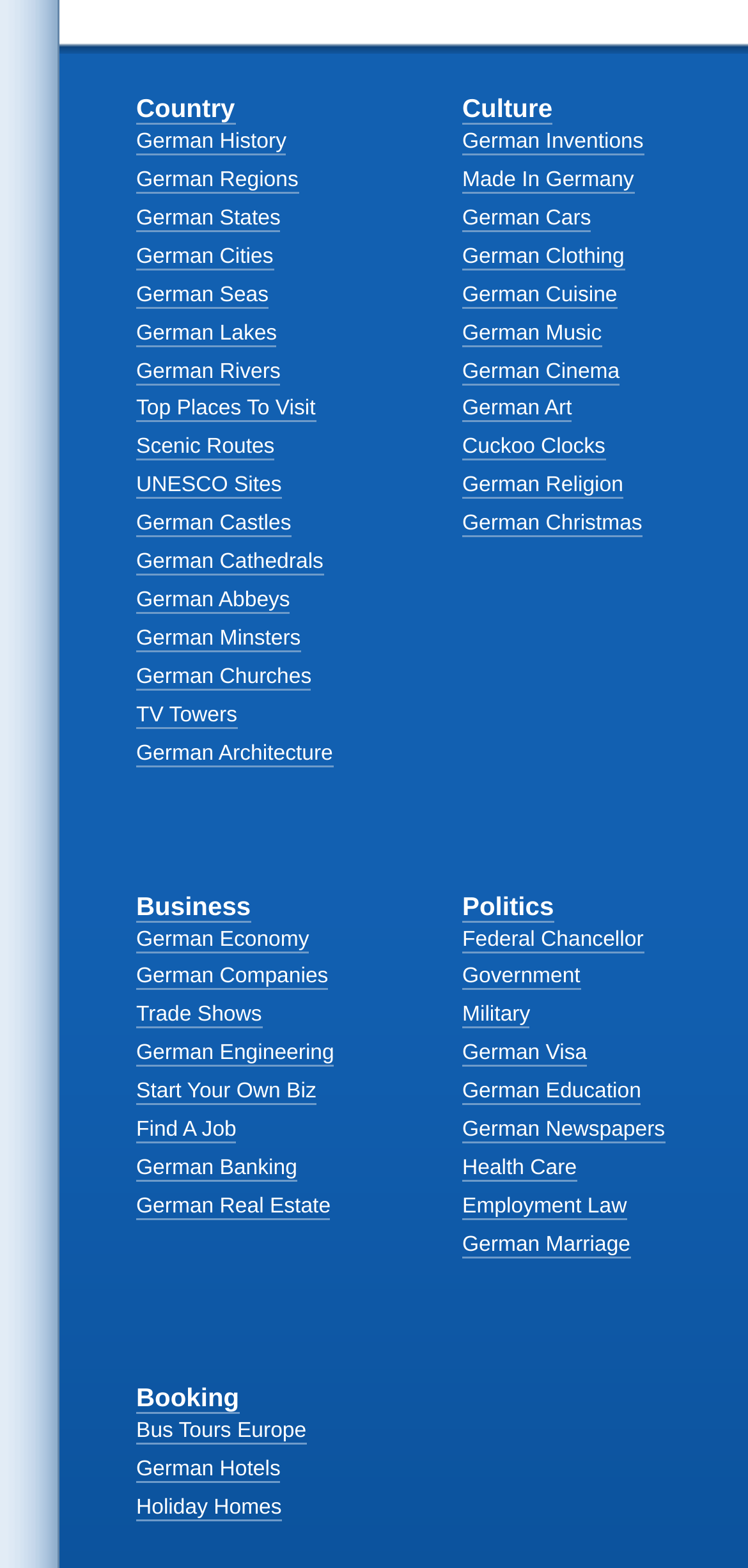Locate the bounding box coordinates of the element you need to click to accomplish the task described by this instruction: "Learn about German Cuisine".

[0.618, 0.177, 0.926, 0.201]